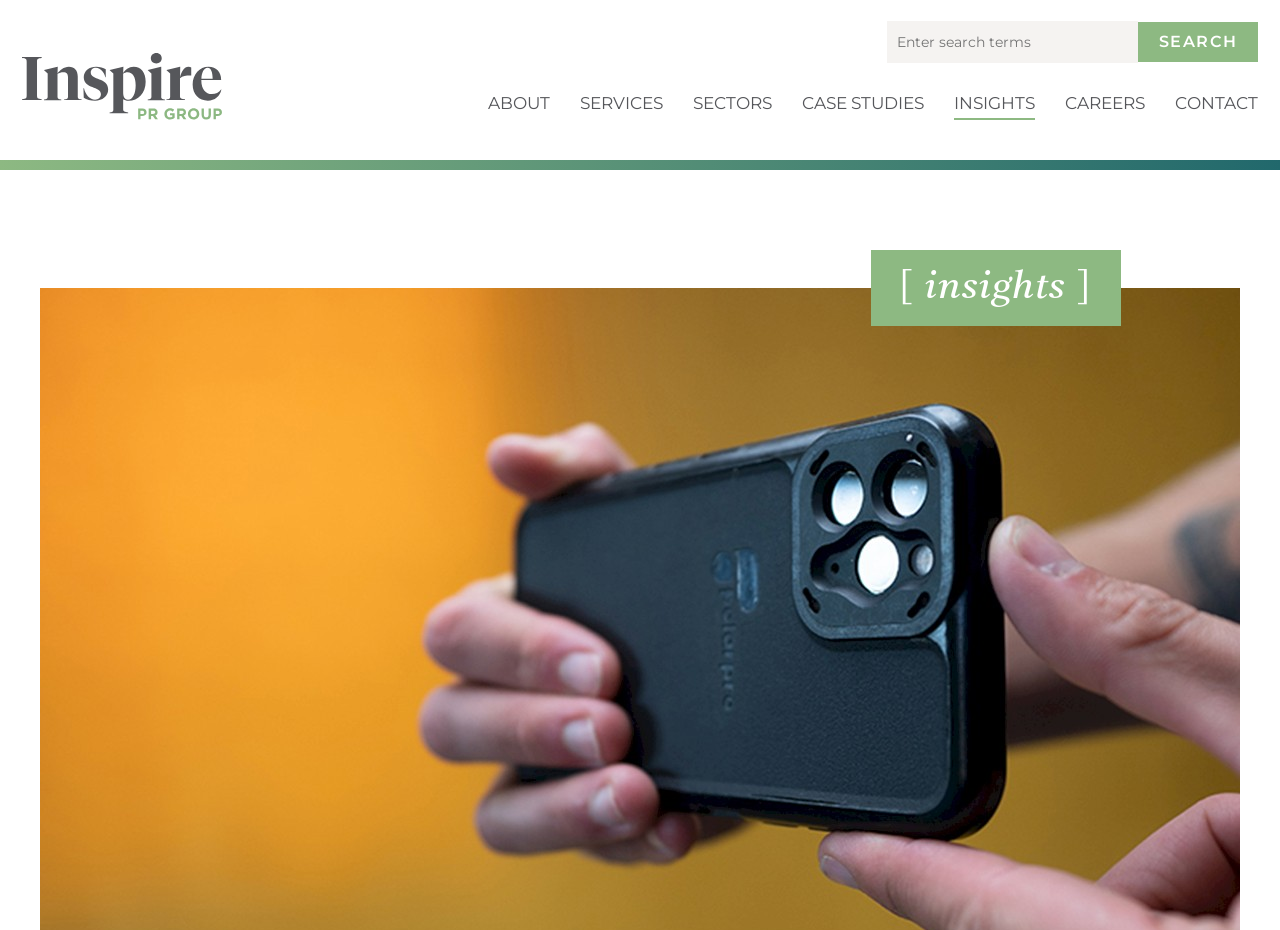Respond with a single word or short phrase to the following question: 
How many main navigation links are there?

8